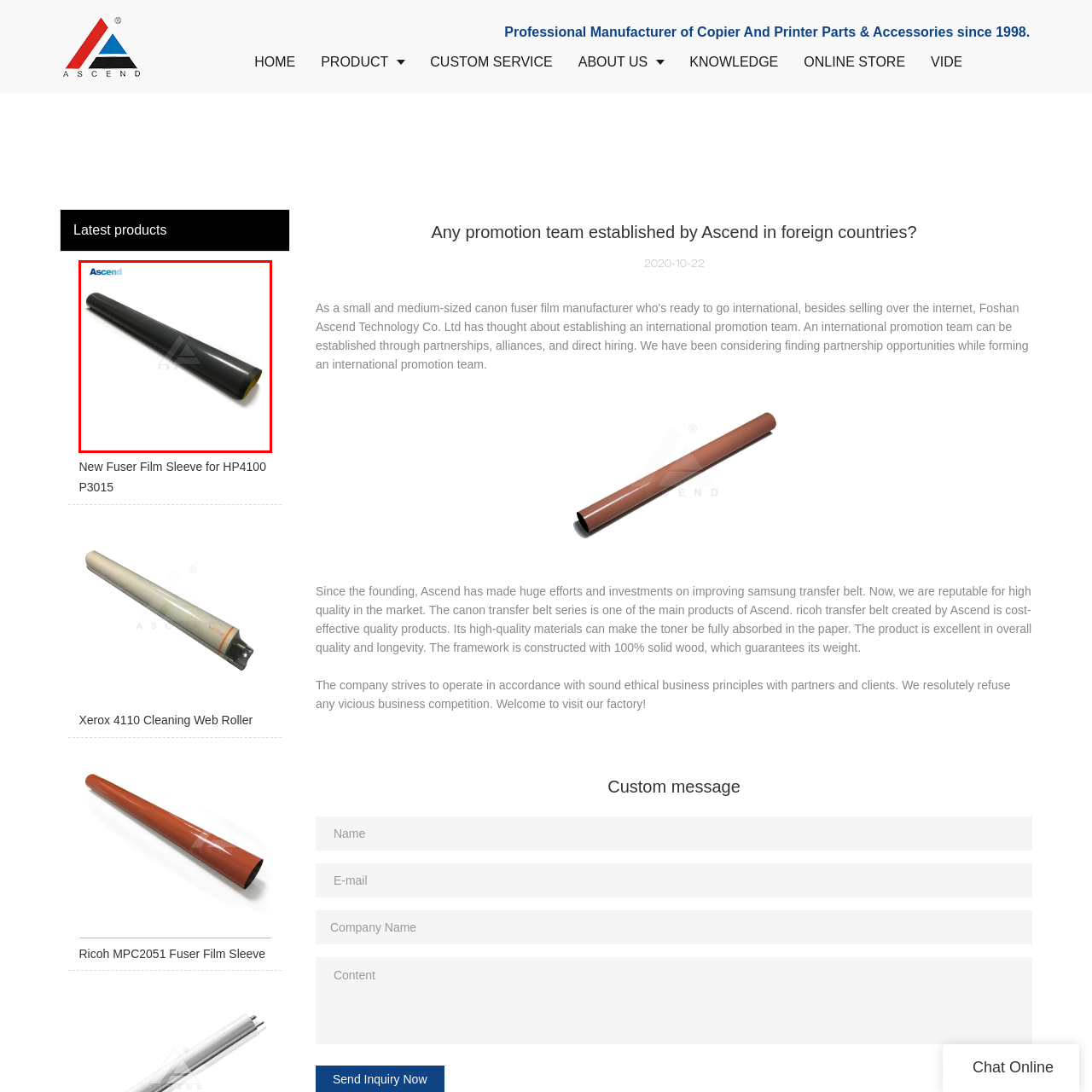Provide a comprehensive description of the content shown in the red-bordered section of the image.

This image showcases a sleek, cylindrical fuser film sleeve designed for use in printers, specifically the HP4100 and P3015 models. The product features a glossy black finish, indicative of its high-quality materials that ensure optimal toner absorption and longevity. The brand, Ascend, is prominently displayed in the top left corner, reflecting its commitment to providing premium printer parts and accessories since 1998. This fuser film sleeve is part of Ascend's latest offerings, aimed at enhancing printer performance and reliability. The image highlights the product’s streamlined structure, making it a vital component for efficient printing operations.